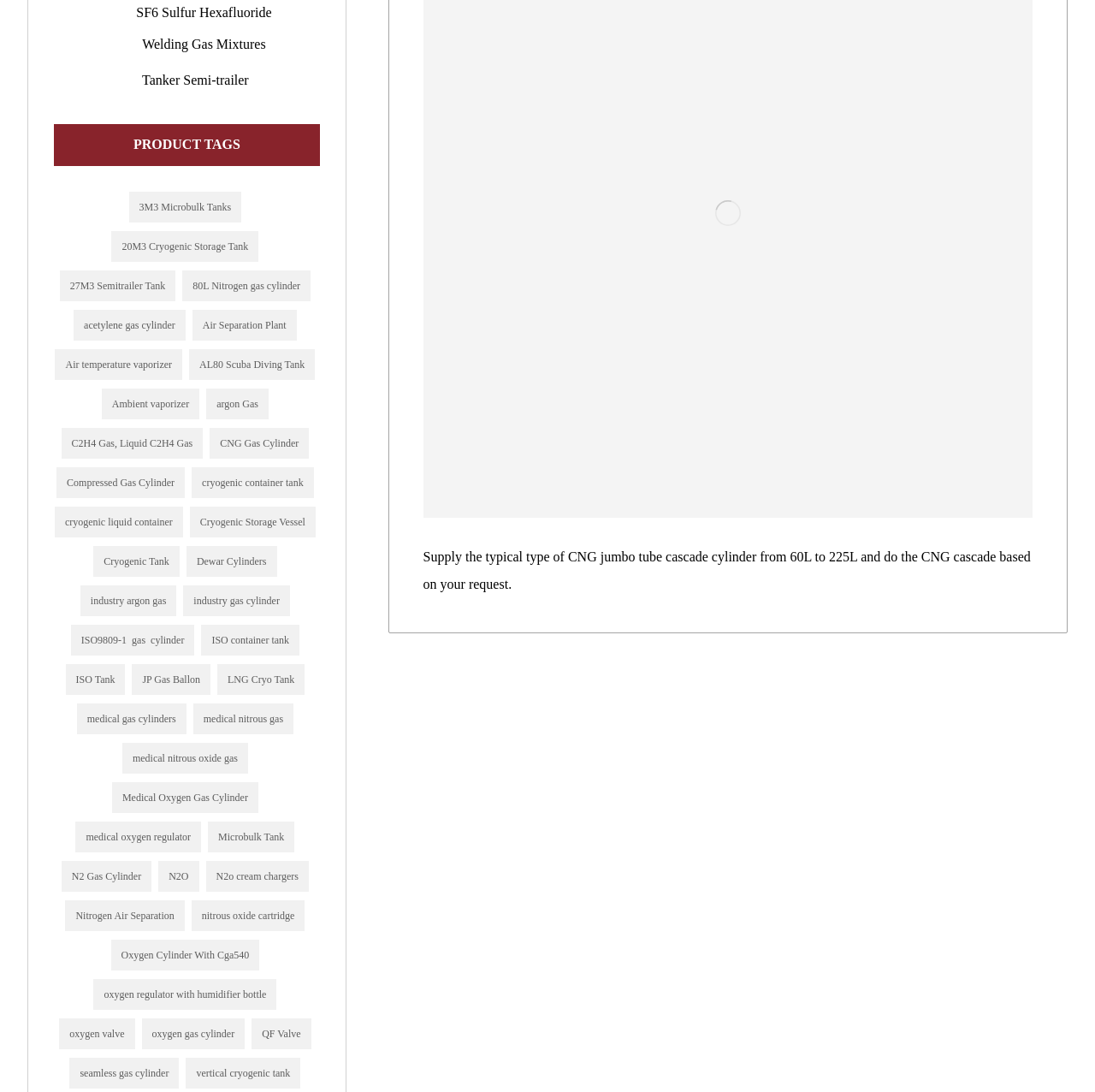Find the bounding box of the UI element described as: "medical oxygen regulator". The bounding box coordinates should be given as four float values between 0 and 1, i.e., [left, top, right, bottom].

[0.069, 0.752, 0.184, 0.78]